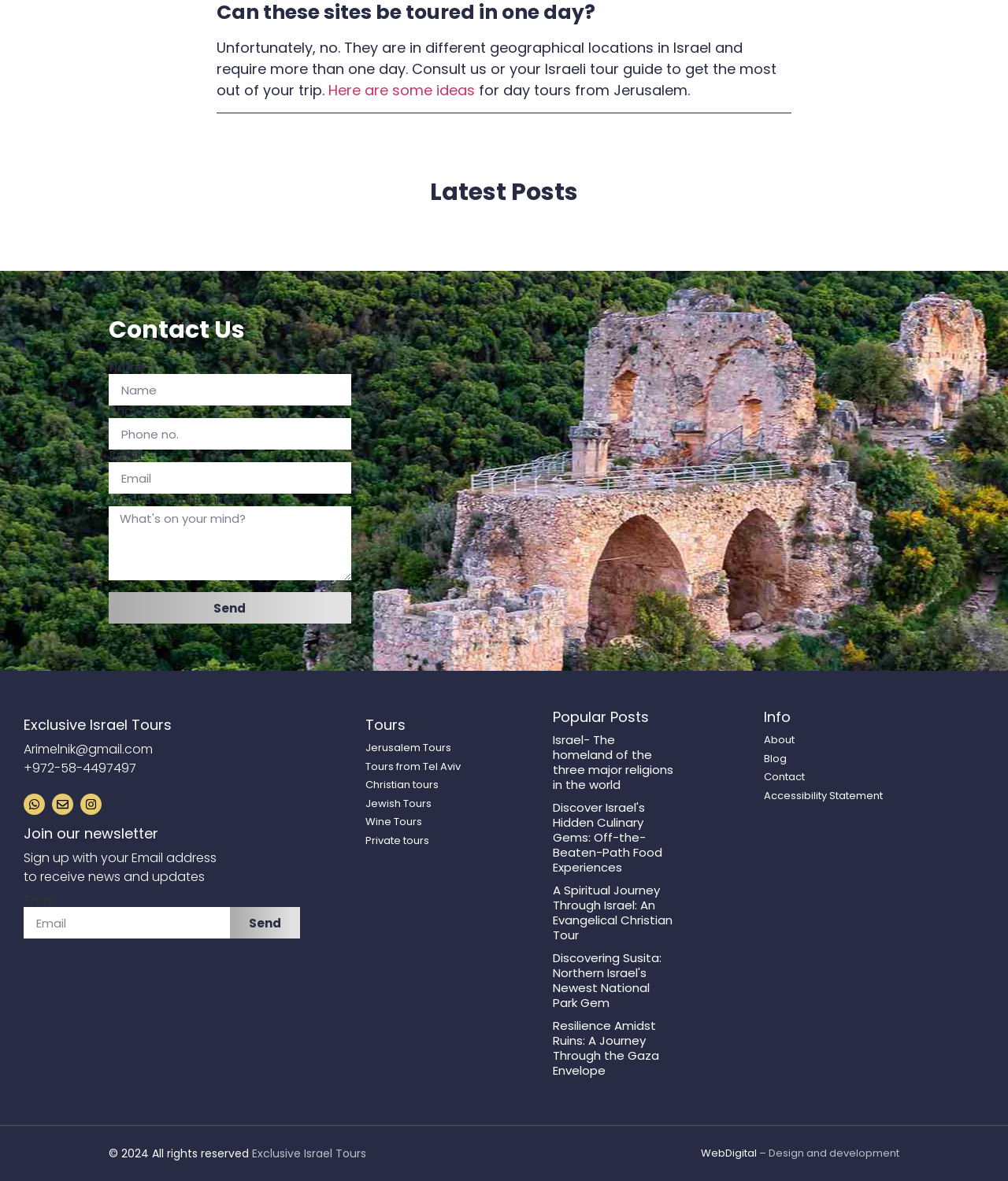Can you find the bounding box coordinates of the area I should click to execute the following instruction: "View Jerusalem Tours"?

[0.362, 0.627, 0.541, 0.64]